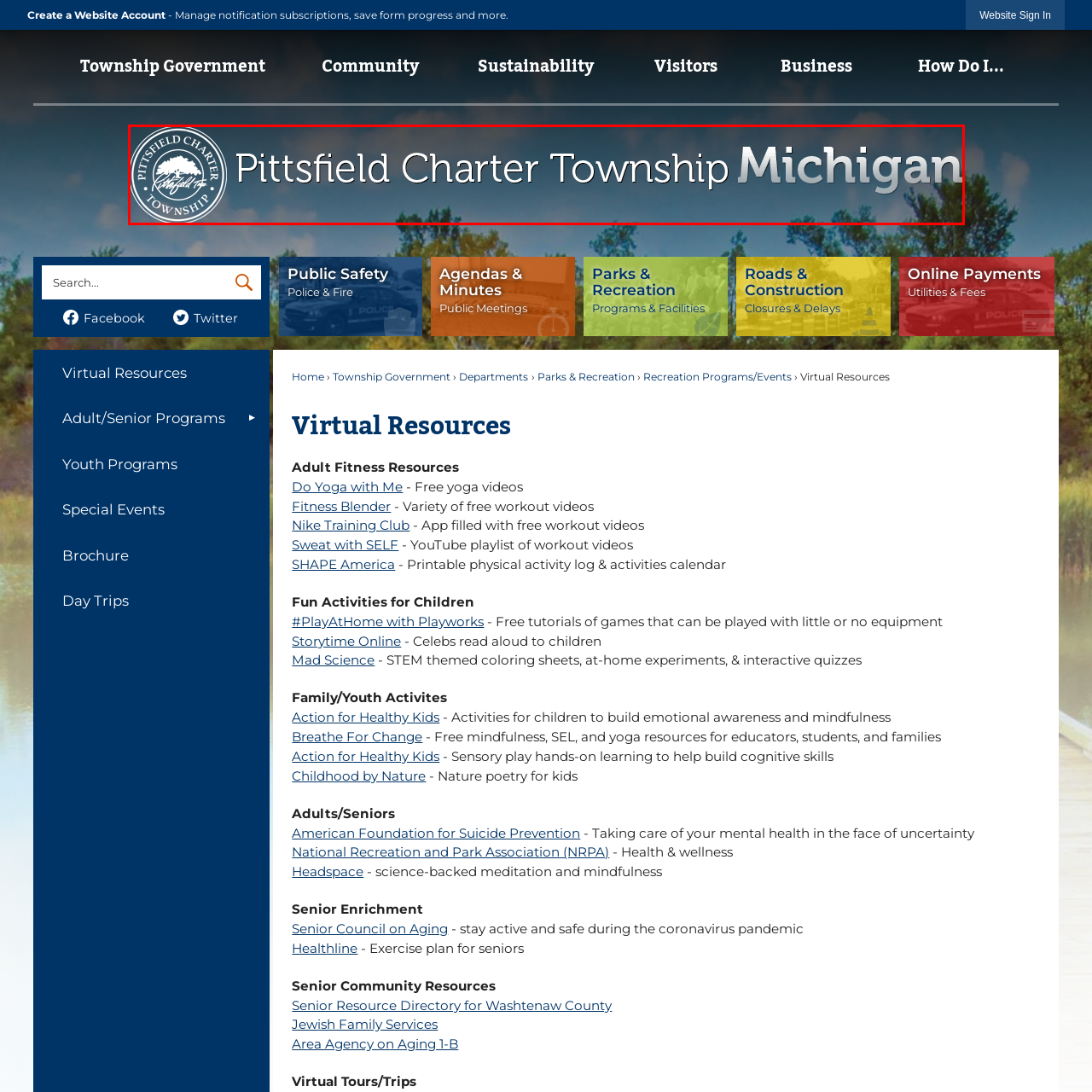Observe the image enclosed by the red border and respond to the subsequent question with a one-word or short phrase:
What is symbolized by the stylized tree?

Nature and community